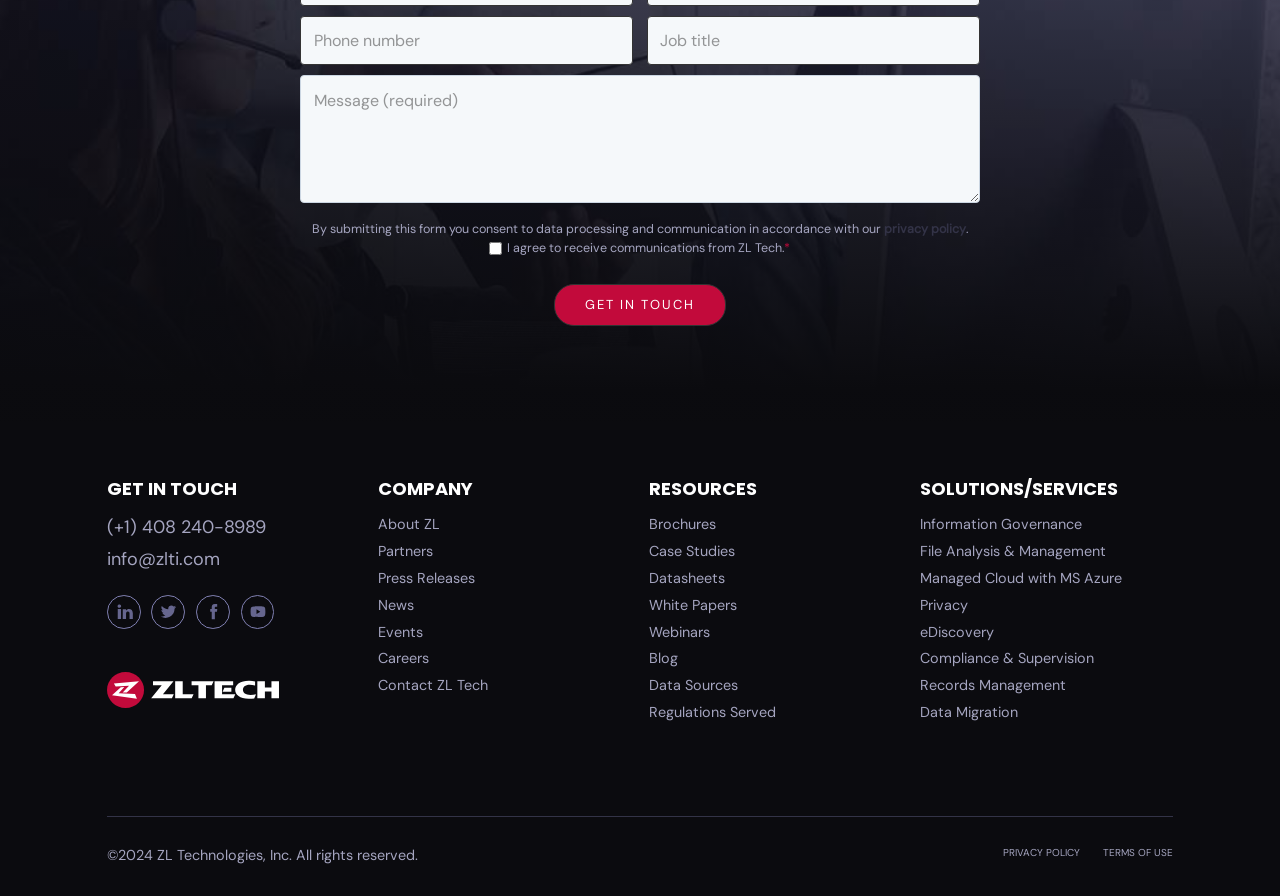With reference to the image, please provide a detailed answer to the following question: What is the company's logo?

The company's logo is an image located at the top left corner of the webpage, labeled as 'ZL Tech Logo'.